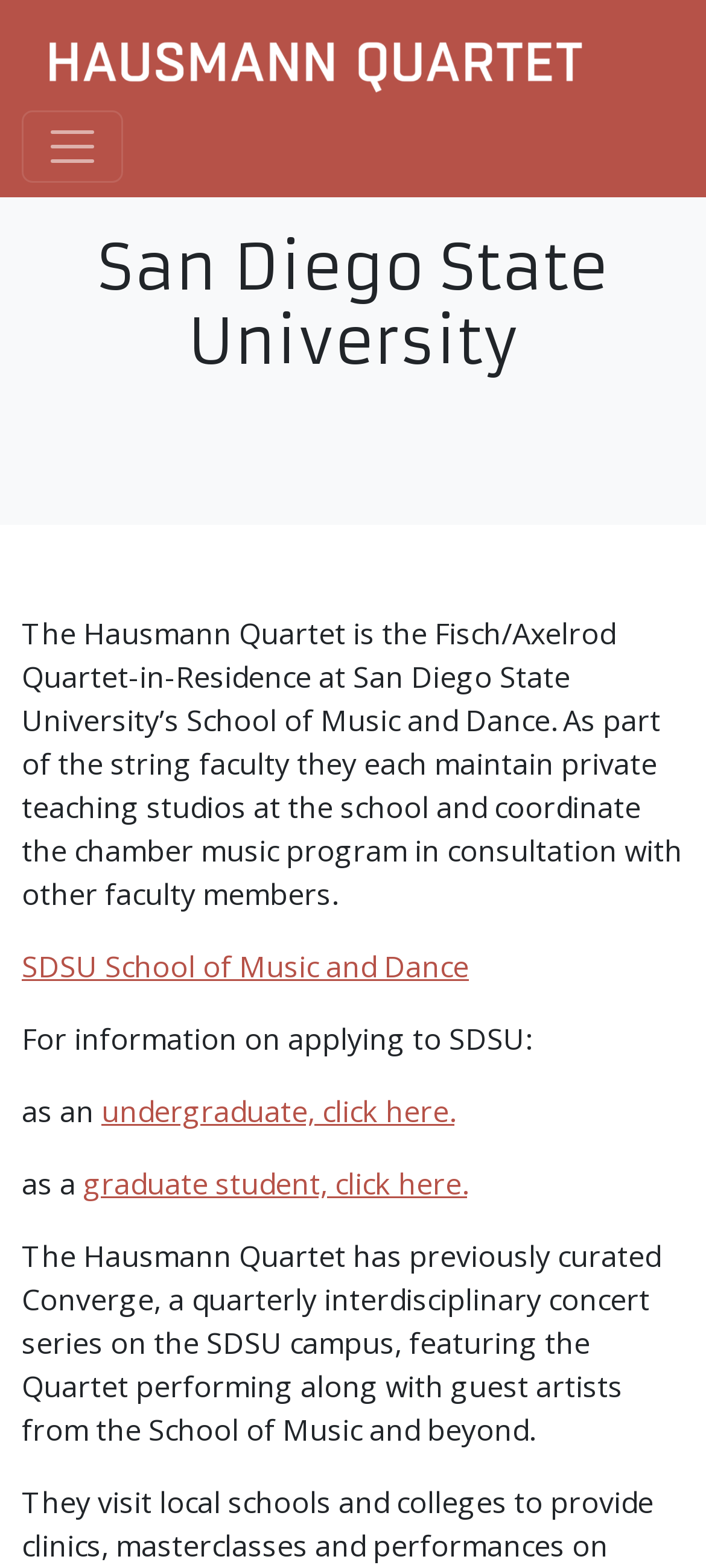Given the element description Europa B-formats, specify the bounding box coordinates of the corresponding UI element in the format (top-left x, top-left y, bottom-right x, bottom-right y). All values must be between 0 and 1.

None